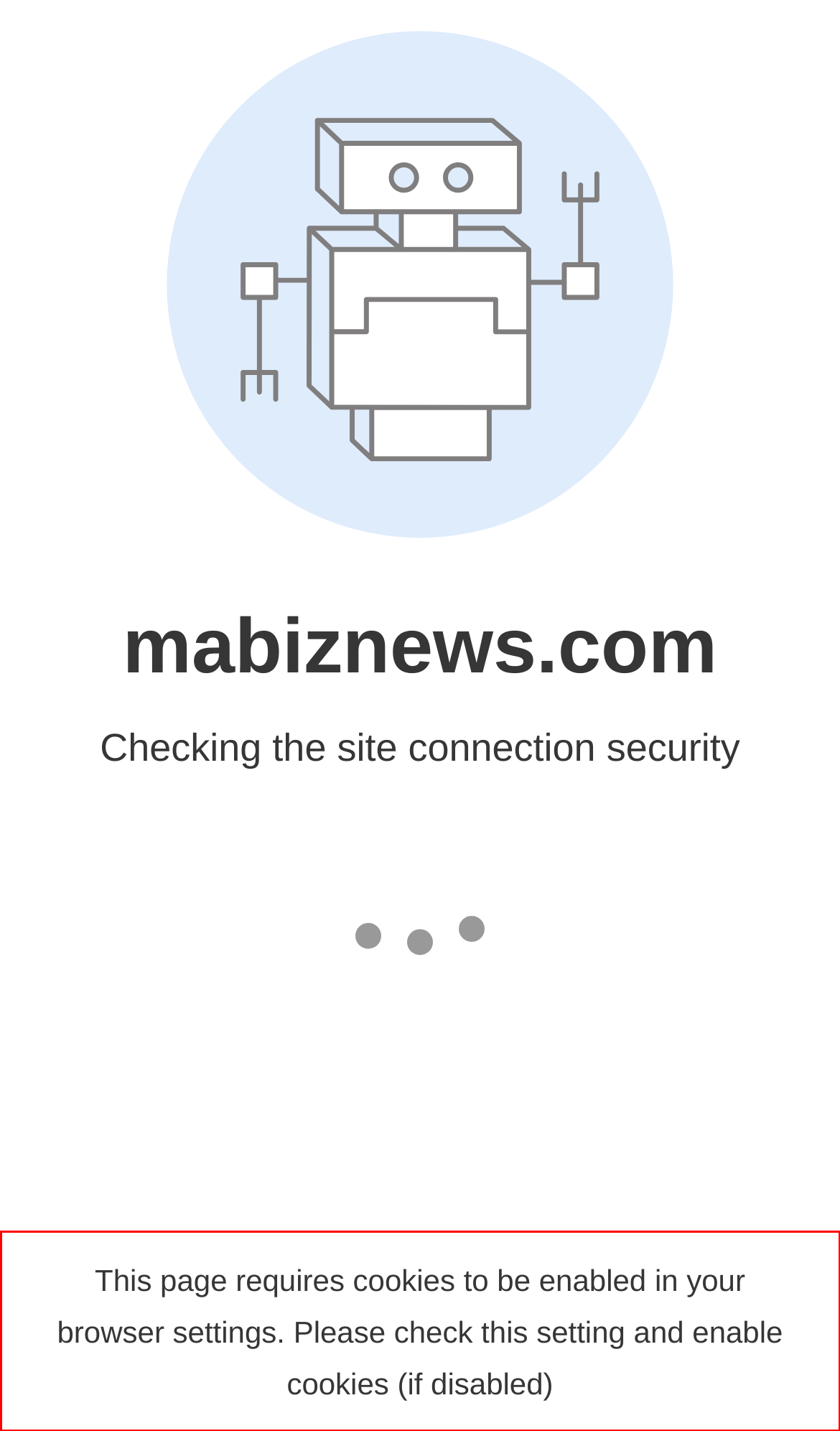Identify the text within the red bounding box on the webpage screenshot and generate the extracted text content.

This page requires cookies to be enabled in your browser settings. Please check this setting and enable cookies (if disabled)